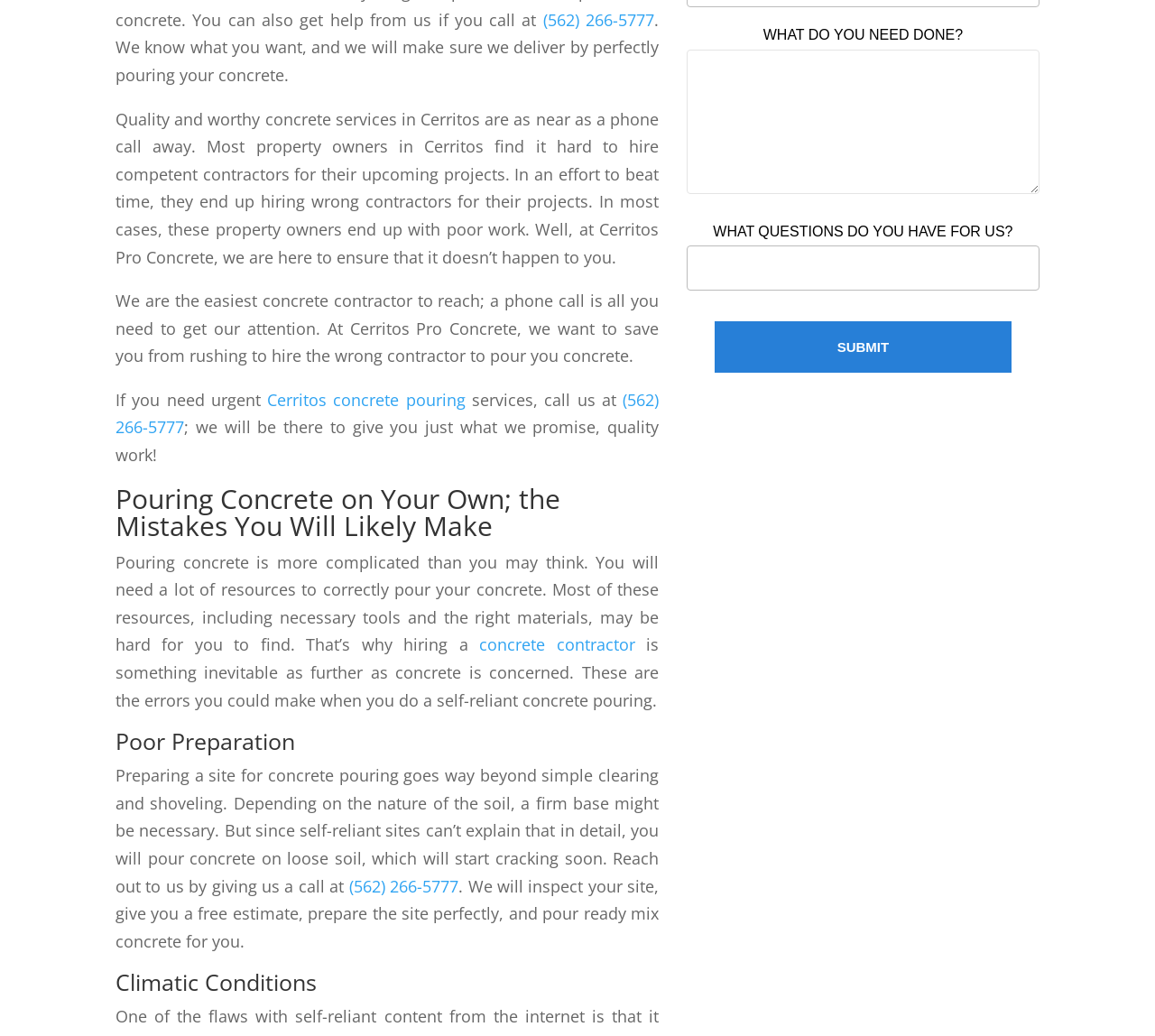Please specify the bounding box coordinates in the format (top-left x, top-left y, bottom-right x, bottom-right y), with all values as floating point numbers between 0 and 1. Identify the bounding box of the UI element described by: value="SUBMIT"

[0.617, 0.308, 0.877, 0.362]